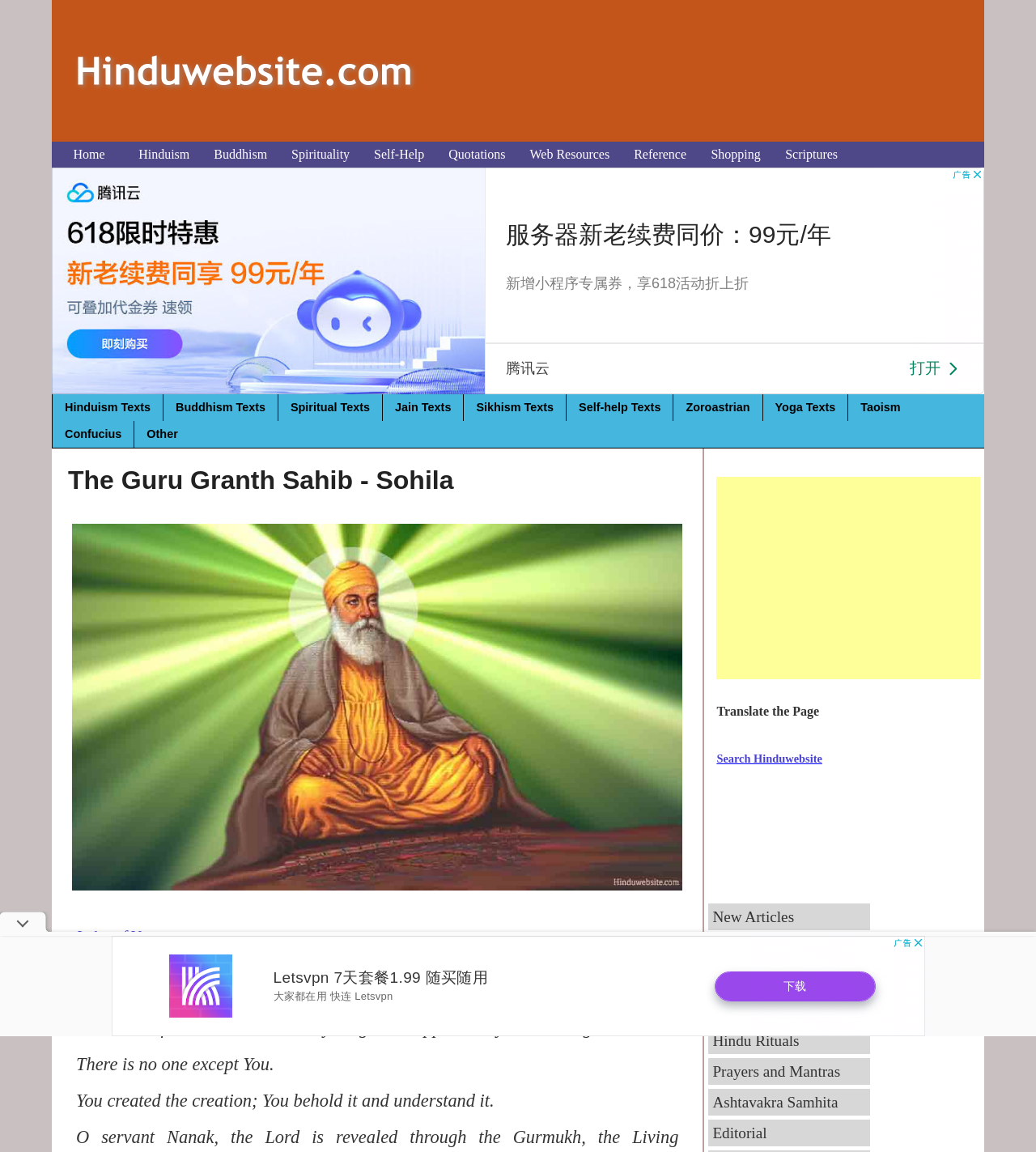What is the topic of the texts listed?
Respond to the question with a well-detailed and thorough answer.

The question is asking about the topic of the texts listed on the webpage. By looking at the links 'Hinduism Texts', 'Buddhism Texts', 'Spiritual Texts', etc., it is clear that the topic of the texts listed is religious texts.